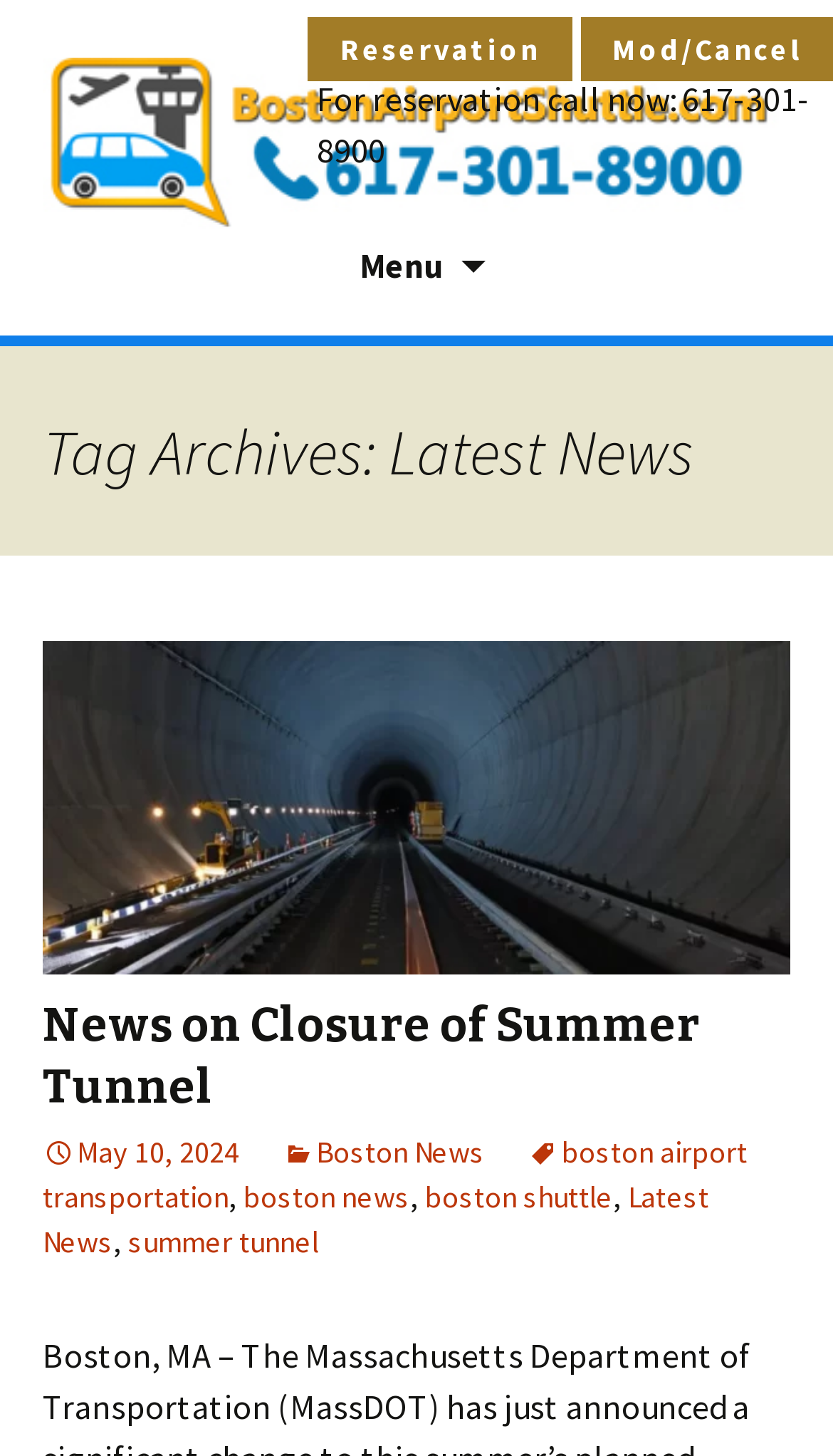Answer the following in one word or a short phrase: 
What is the phone number for reservation?

617-301-8900